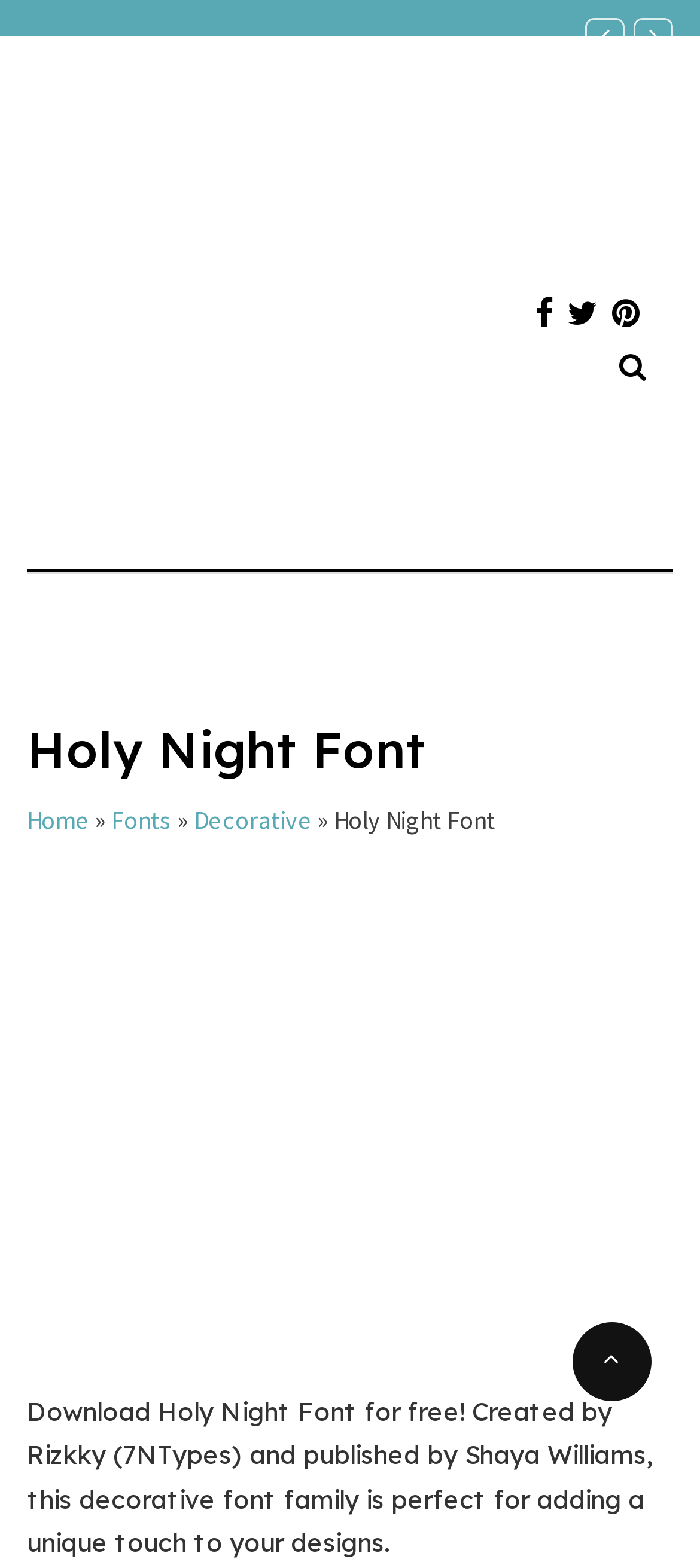Using the provided element description "Home", determine the bounding box coordinates of the UI element.

[0.038, 0.513, 0.128, 0.533]